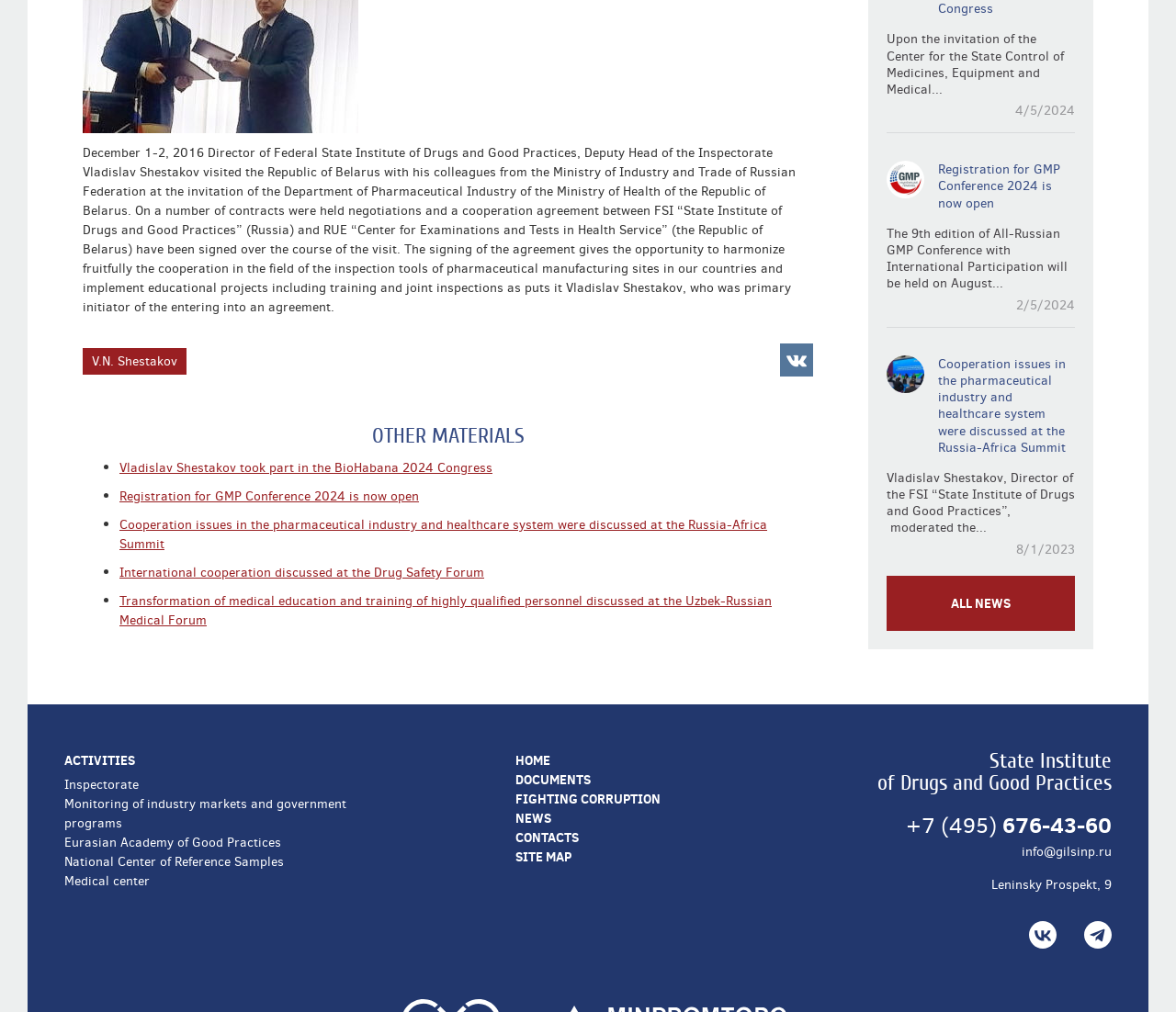Please find the bounding box coordinates (top-left x, top-left y, bottom-right x, bottom-right y) in the screenshot for the UI element described as follows: Contacts

[0.438, 0.818, 0.492, 0.836]